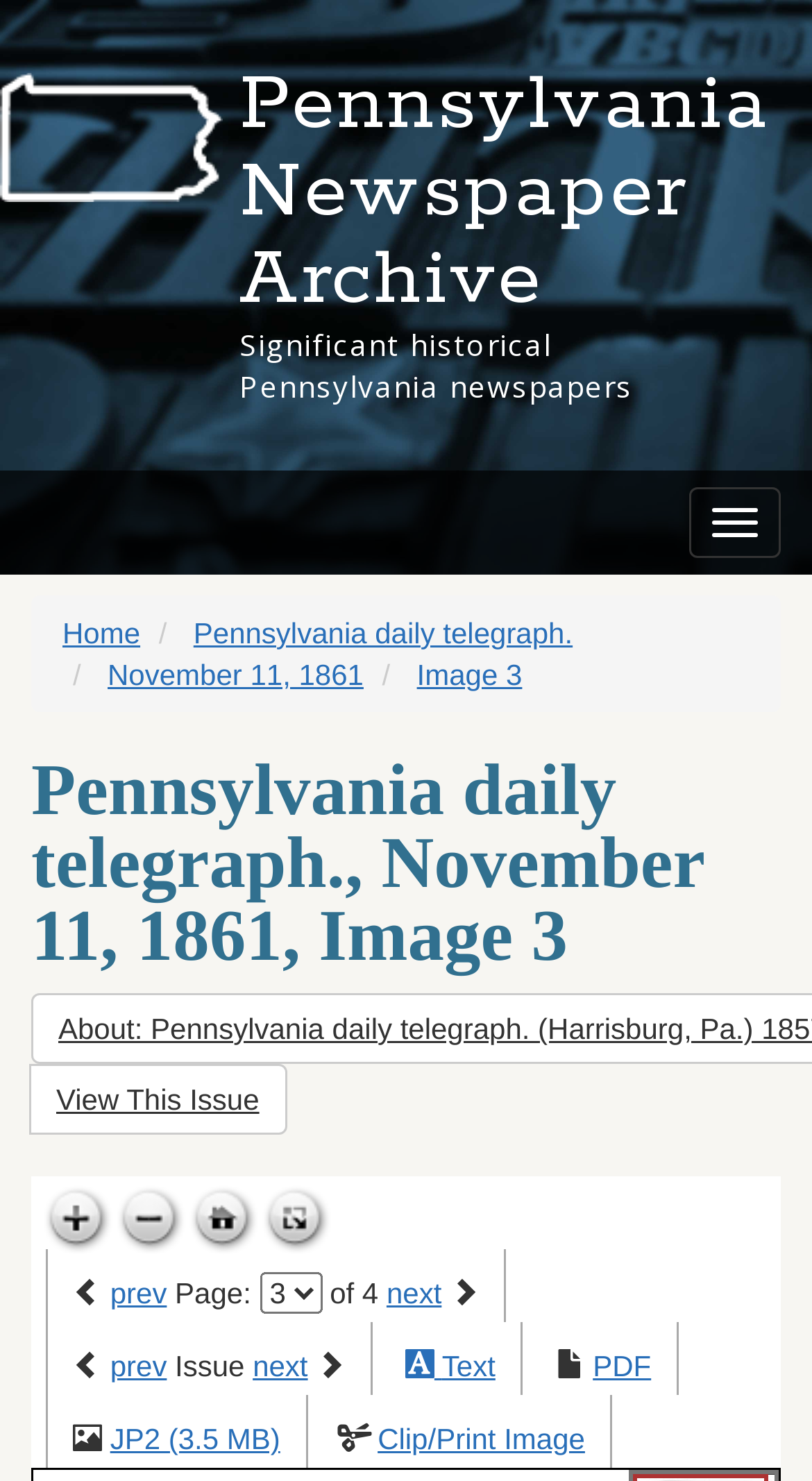How many pages are in this issue?
From the details in the image, provide a complete and detailed answer to the question.

The number of pages can be found in the StaticText 'of 4' with bounding box coordinates [0.396, 0.862, 0.476, 0.884].